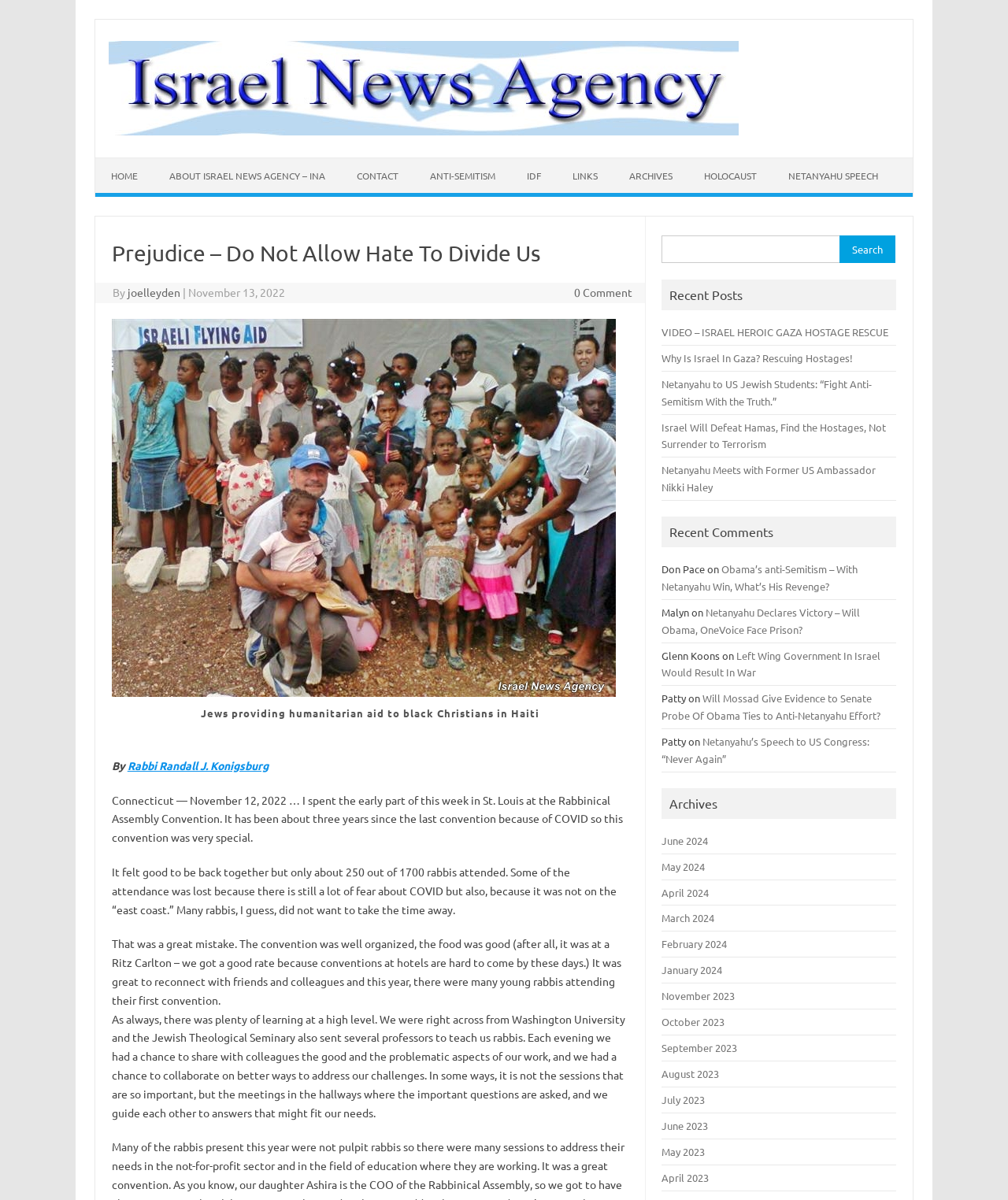Find the bounding box coordinates of the element's region that should be clicked in order to follow the given instruction: "Share on Facebook". The coordinates should consist of four float numbers between 0 and 1, i.e., [left, top, right, bottom].

None